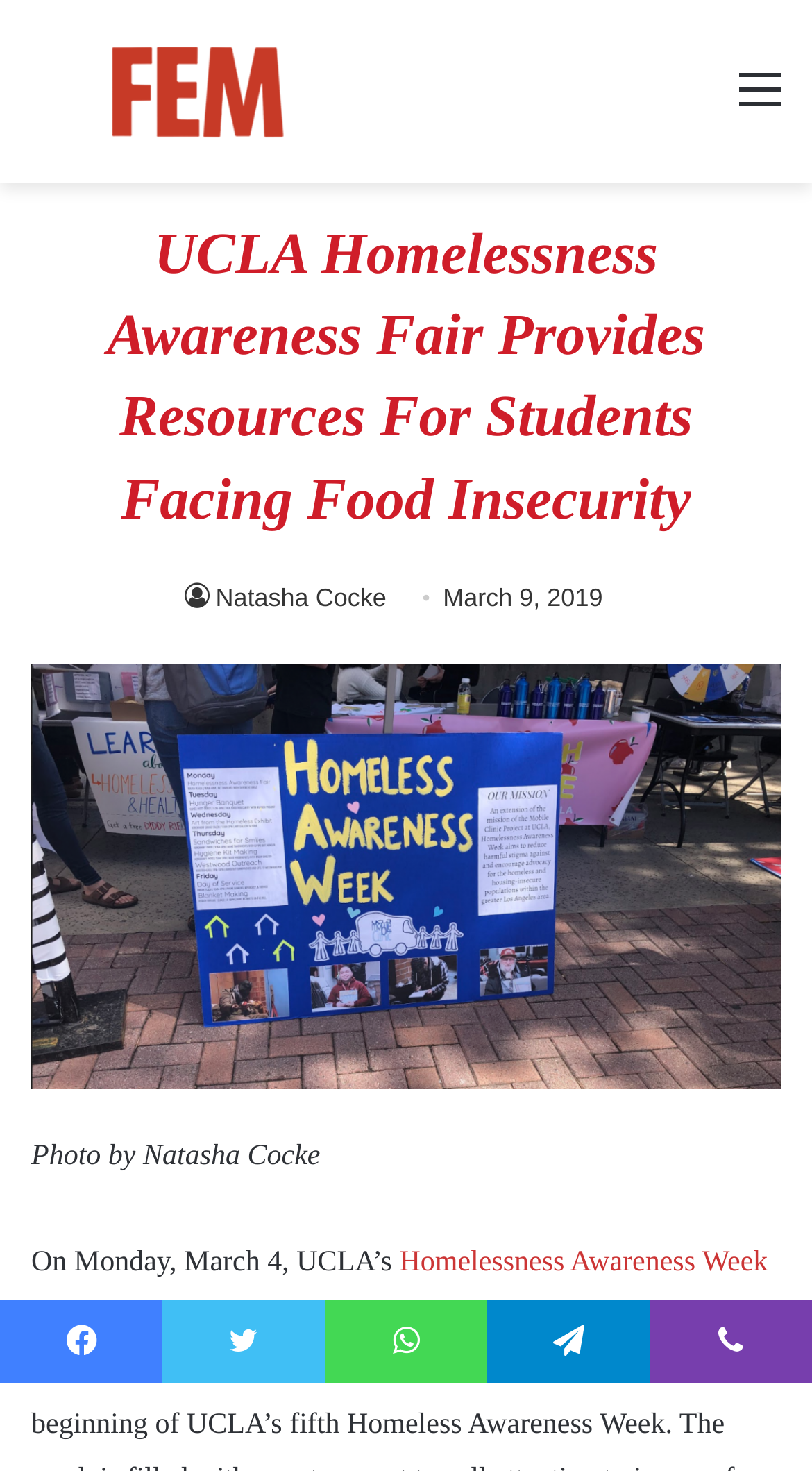Please identify the bounding box coordinates of the area that needs to be clicked to follow this instruction: "share on Twitter".

[0.2, 0.883, 0.4, 0.94]